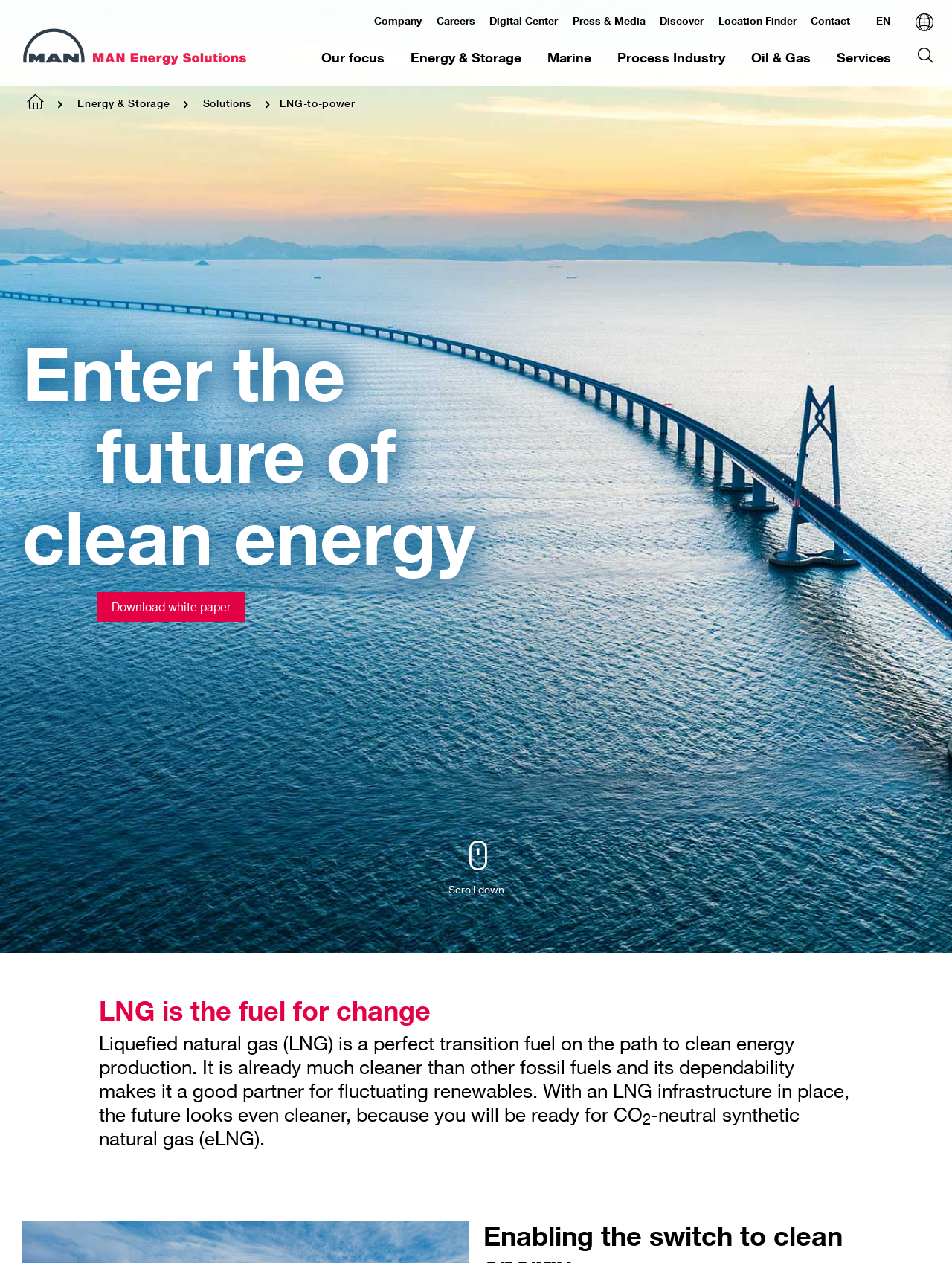Please find the bounding box coordinates in the format (top-left x, top-left y, bottom-right x, bottom-right y) for the given element description. Ensure the coordinates are floating point numbers between 0 and 1. Description: Our focus

[0.338, 0.039, 0.404, 0.052]